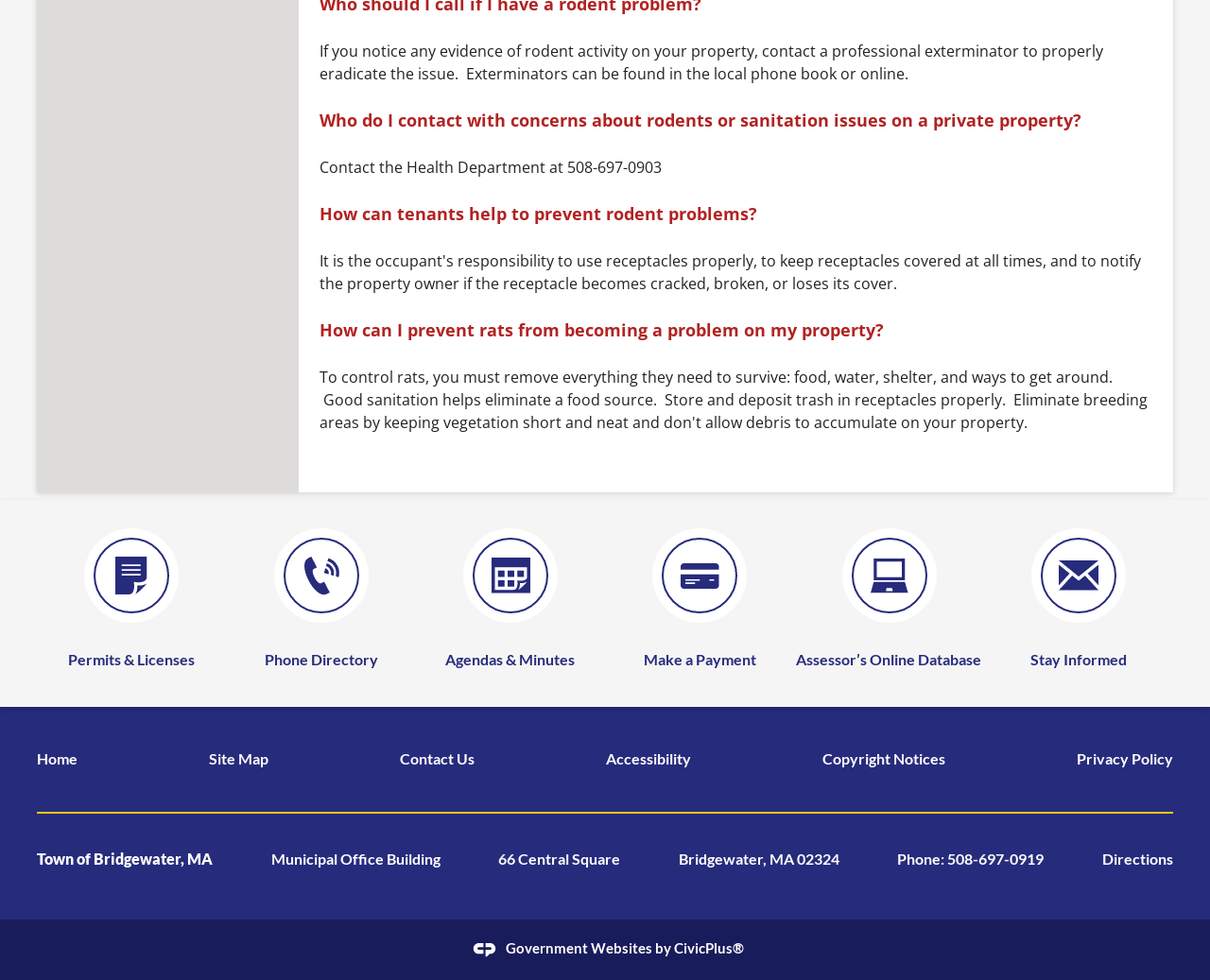How can tenants help to prevent rodent problems?
Please provide a single word or phrase as the answer based on the screenshot.

Not specified